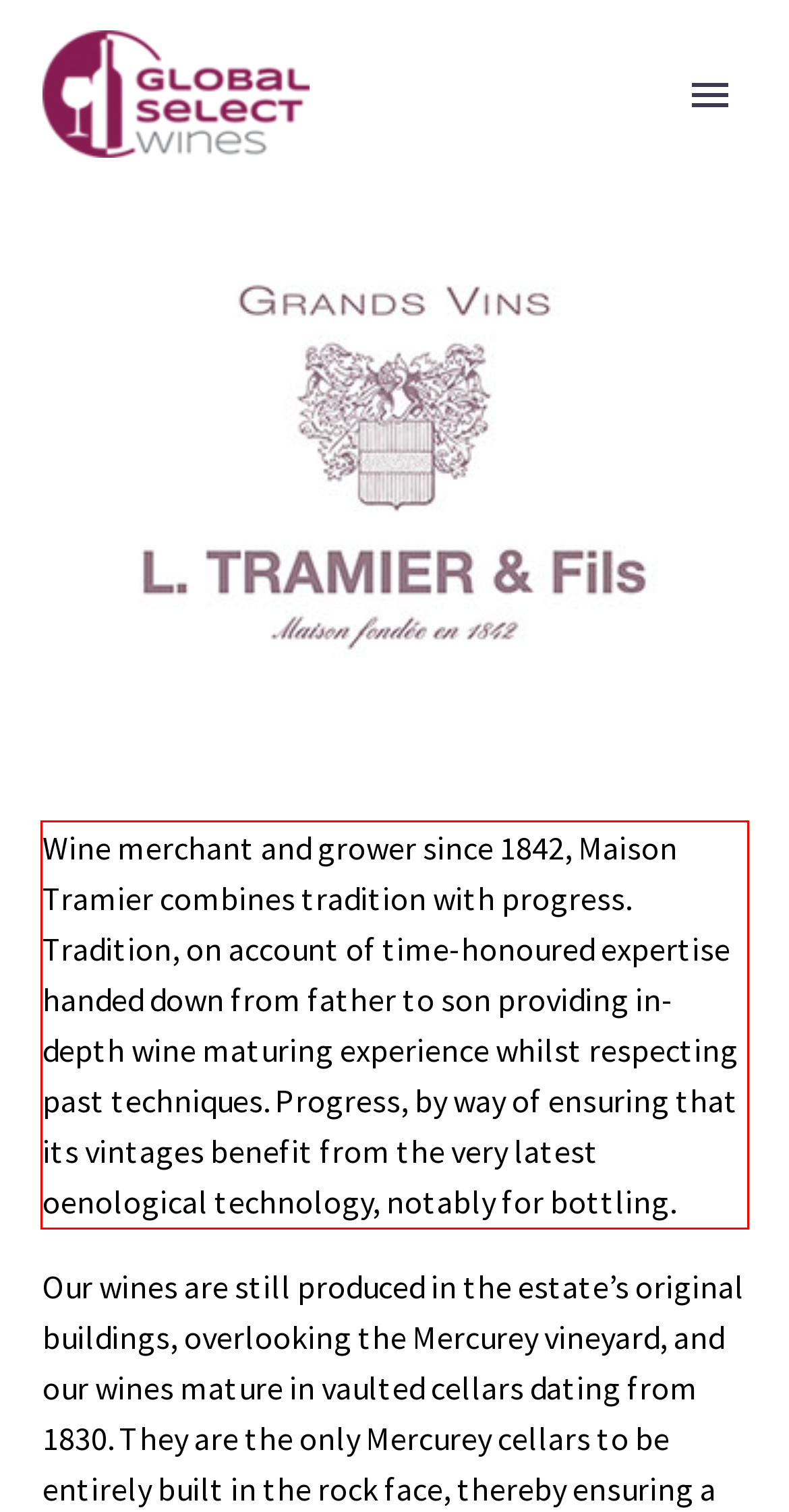Analyze the screenshot of the webpage that features a red bounding box and recognize the text content enclosed within this red bounding box.

Wine merchant and grower since 1842, Maison Tramier combines tradition with progress. Tradition, on account of time-honoured expertise handed down from father to son providing in-depth wine maturing experience whilst respecting past techniques. Progress, by way of ensuring that its vintages benefit from the very latest oenological technology, notably for bottling.